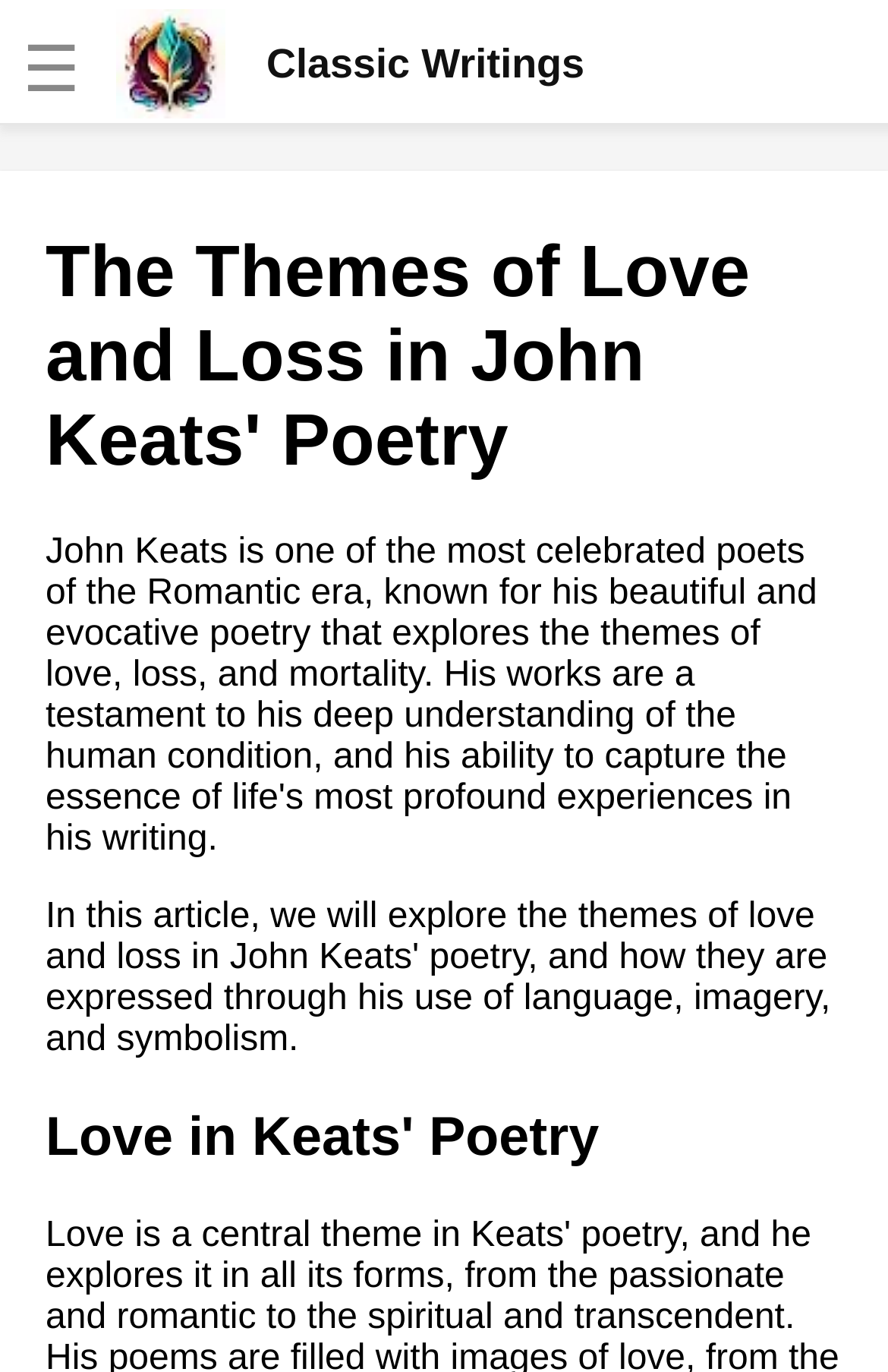How many headings are on the webpage?
Based on the visual, give a brief answer using one word or a short phrase.

2